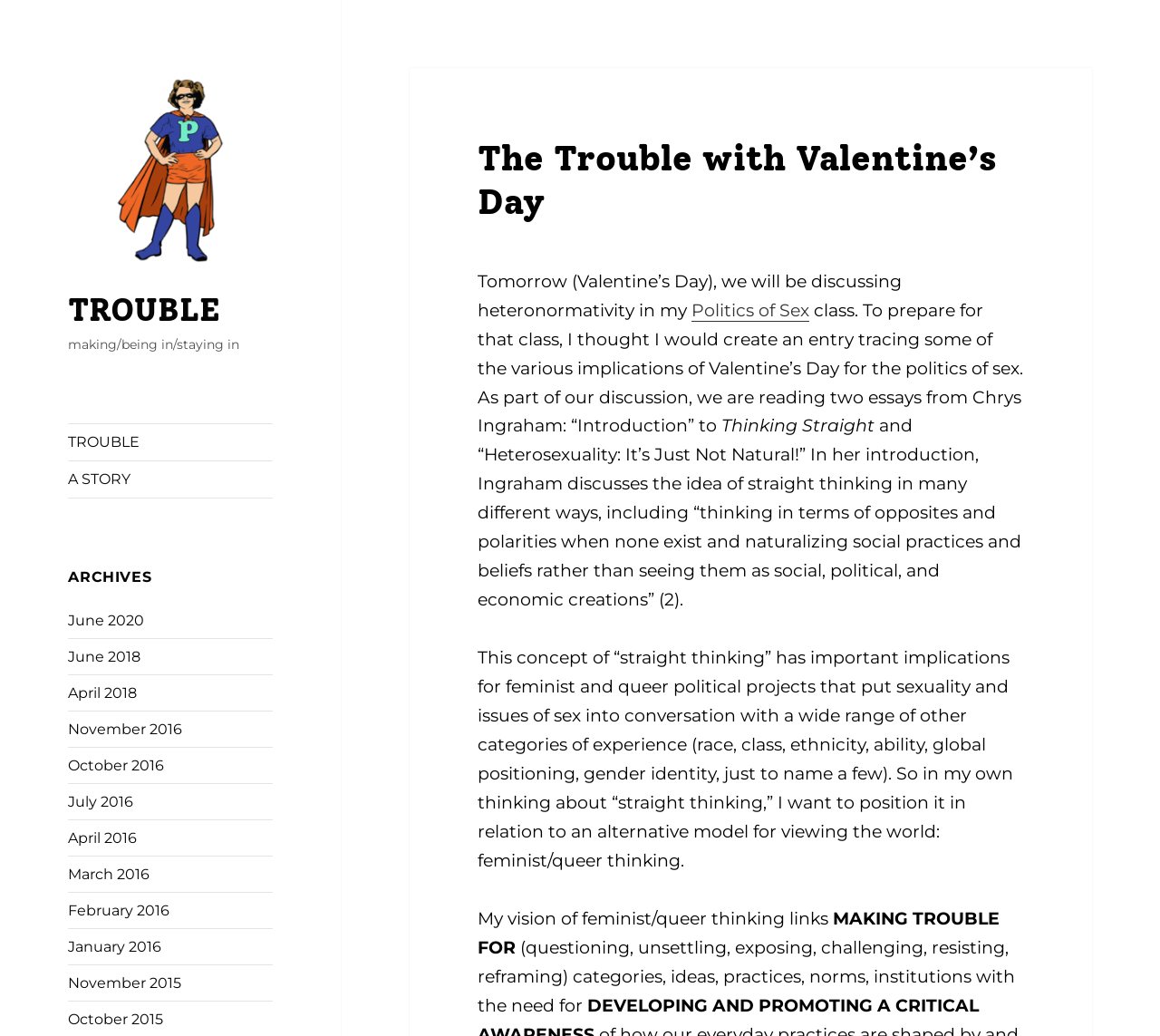Specify the bounding box coordinates of the region I need to click to perform the following instruction: "read the article about the trouble with valentine's day". The coordinates must be four float numbers in the range of 0 to 1, i.e., [left, top, right, bottom].

[0.412, 0.132, 0.882, 0.216]